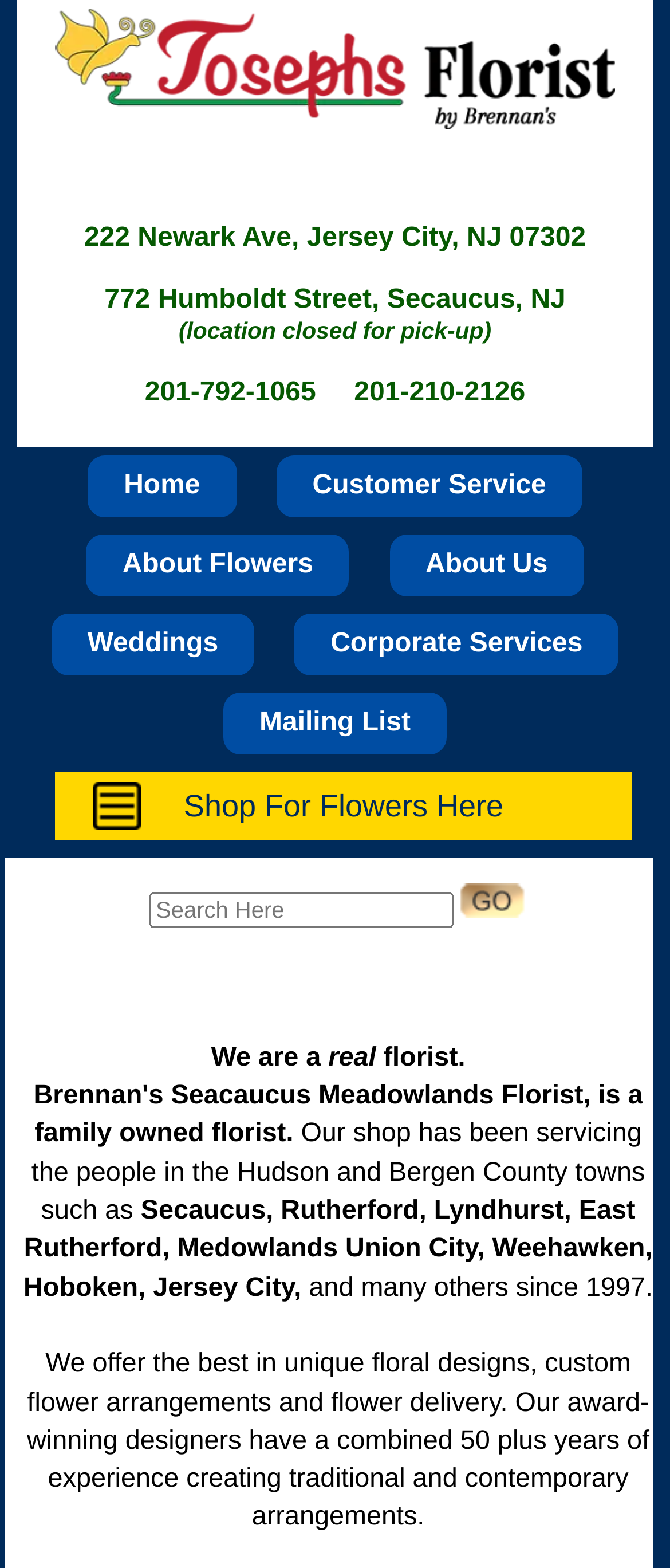Please locate the bounding box coordinates of the element that should be clicked to complete the given instruction: "Click the 'Submit' button".

[0.685, 0.564, 0.787, 0.586]